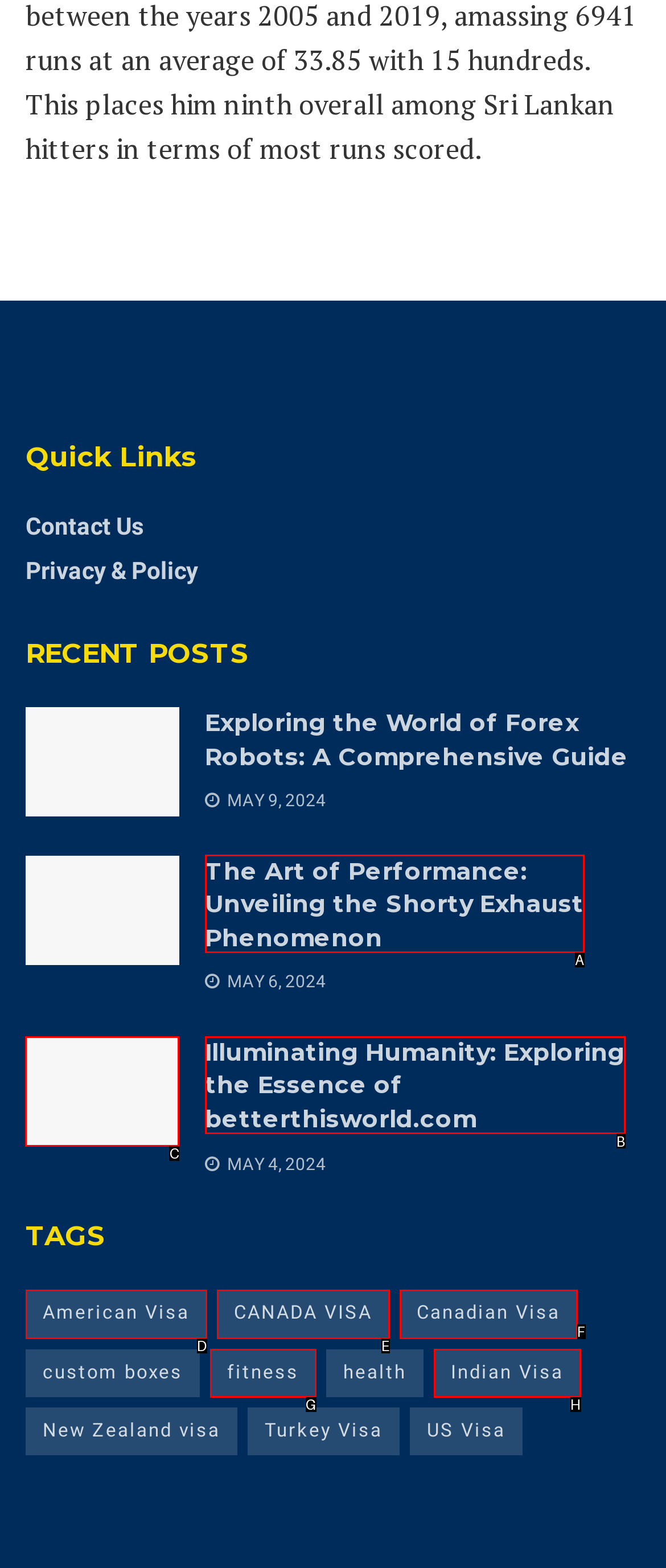Identify which HTML element to click to fulfill the following task: Explore betterthisworld.com. Provide your response using the letter of the correct choice.

C